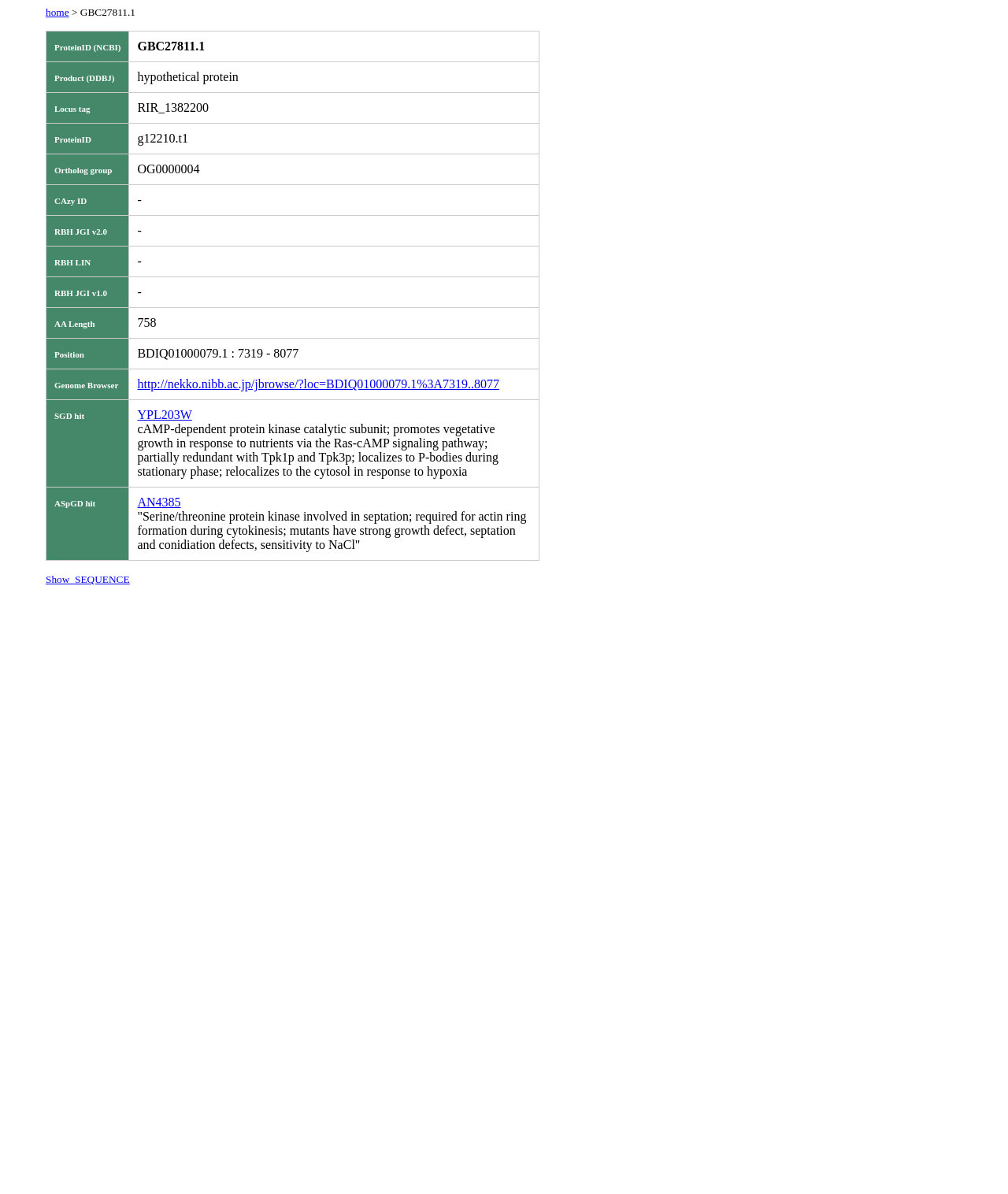What is the AA length? Using the information from the screenshot, answer with a single word or phrase.

758